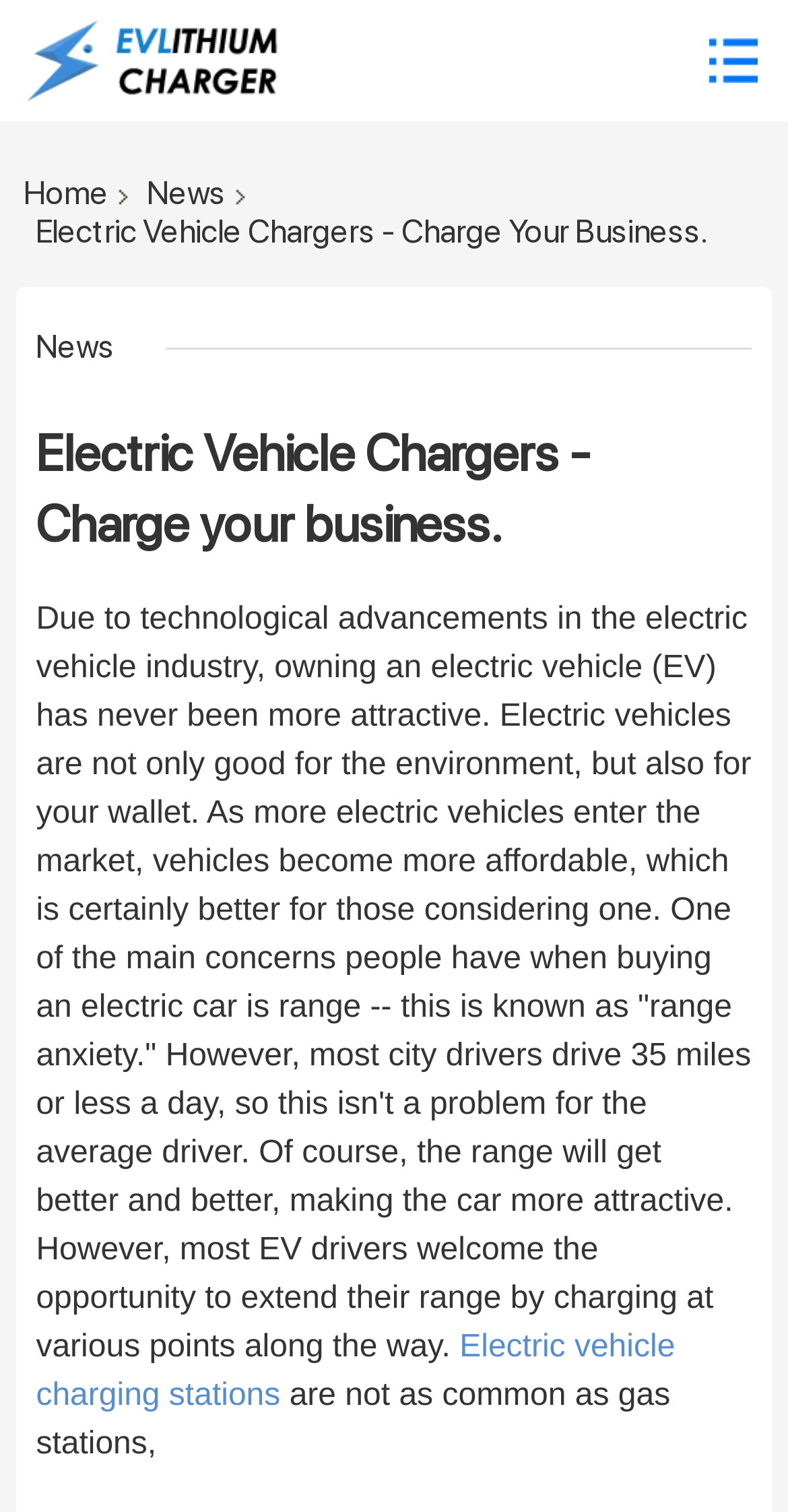How far do most city drivers drive per day?
Please provide a comprehensive and detailed answer to the question.

The webpage states that most city drivers drive 35 miles or less a day, which is mentioned in the StaticText element with bounding box coordinates [0.046, 0.398, 0.953, 0.902].